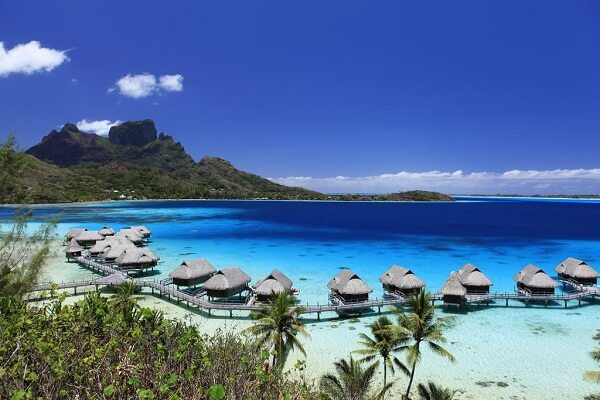What is the atmosphere of this tropical paradise?
Please provide an in-depth and detailed response to the question.

The caption describes the destination as having a 'serene atmosphere', which is one of the reasons it is a perfect getaway for those seeking relaxation, adventure, or a romantic escape. This information allows us to determine the atmosphere of this tropical paradise as serene.